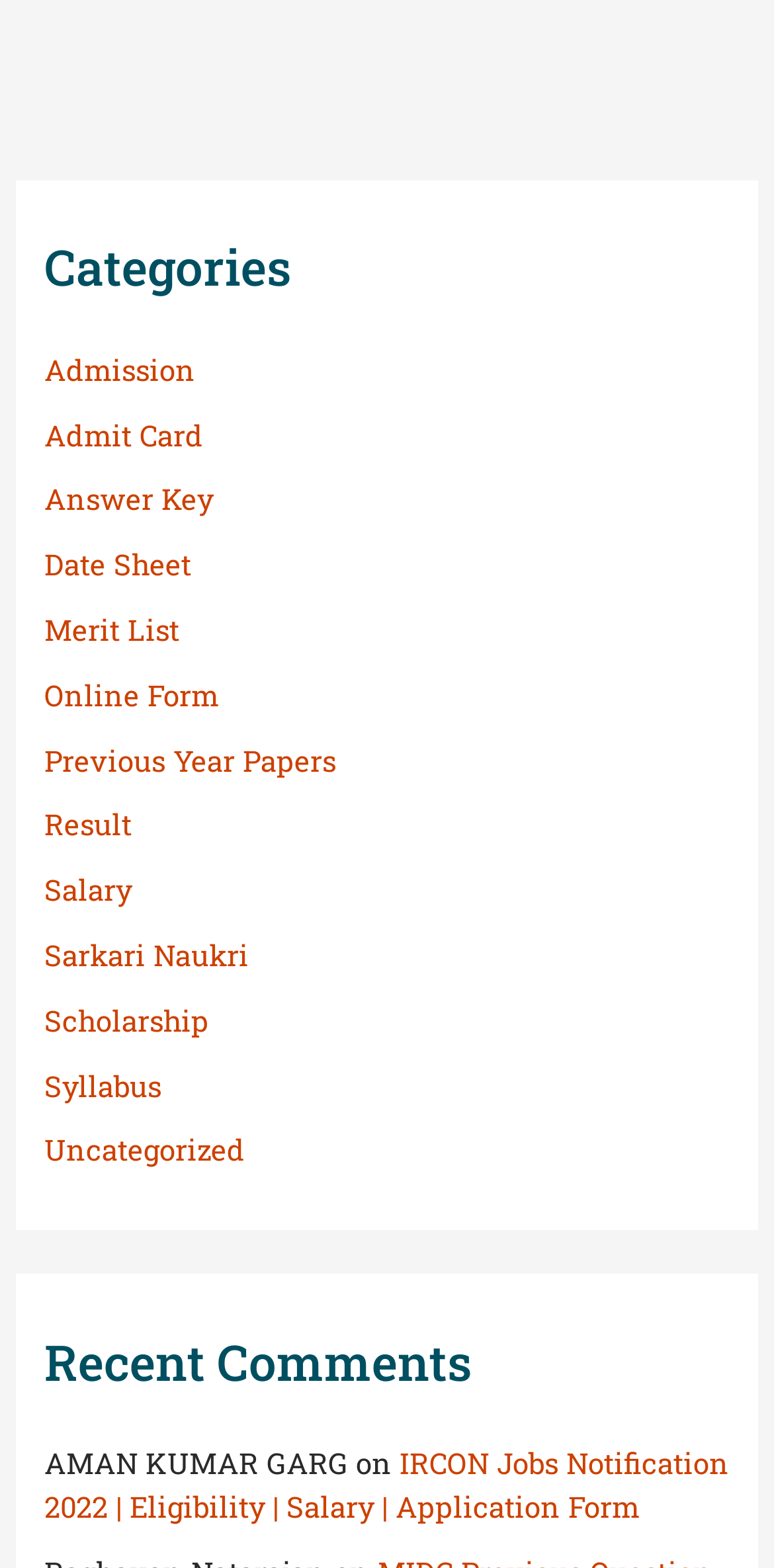Highlight the bounding box coordinates of the element you need to click to perform the following instruction: "Click on Admission."

[0.058, 0.224, 0.252, 0.248]